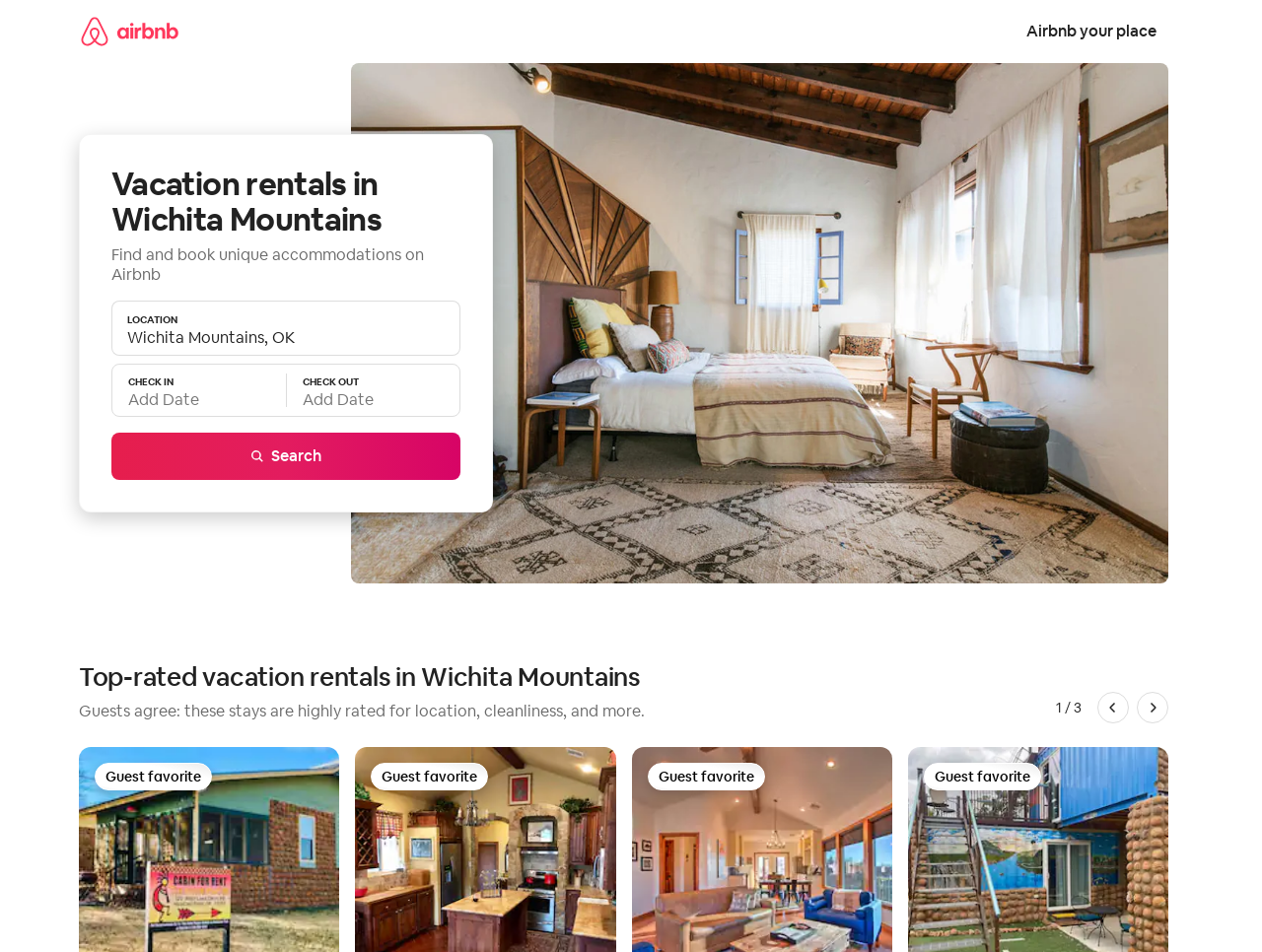Indicate the bounding box coordinates of the element that must be clicked to execute the instruction: "Enter check-in date". The coordinates should be given as four float numbers between 0 and 1, i.e., [left, top, right, bottom].

[0.102, 0.41, 0.214, 0.431]